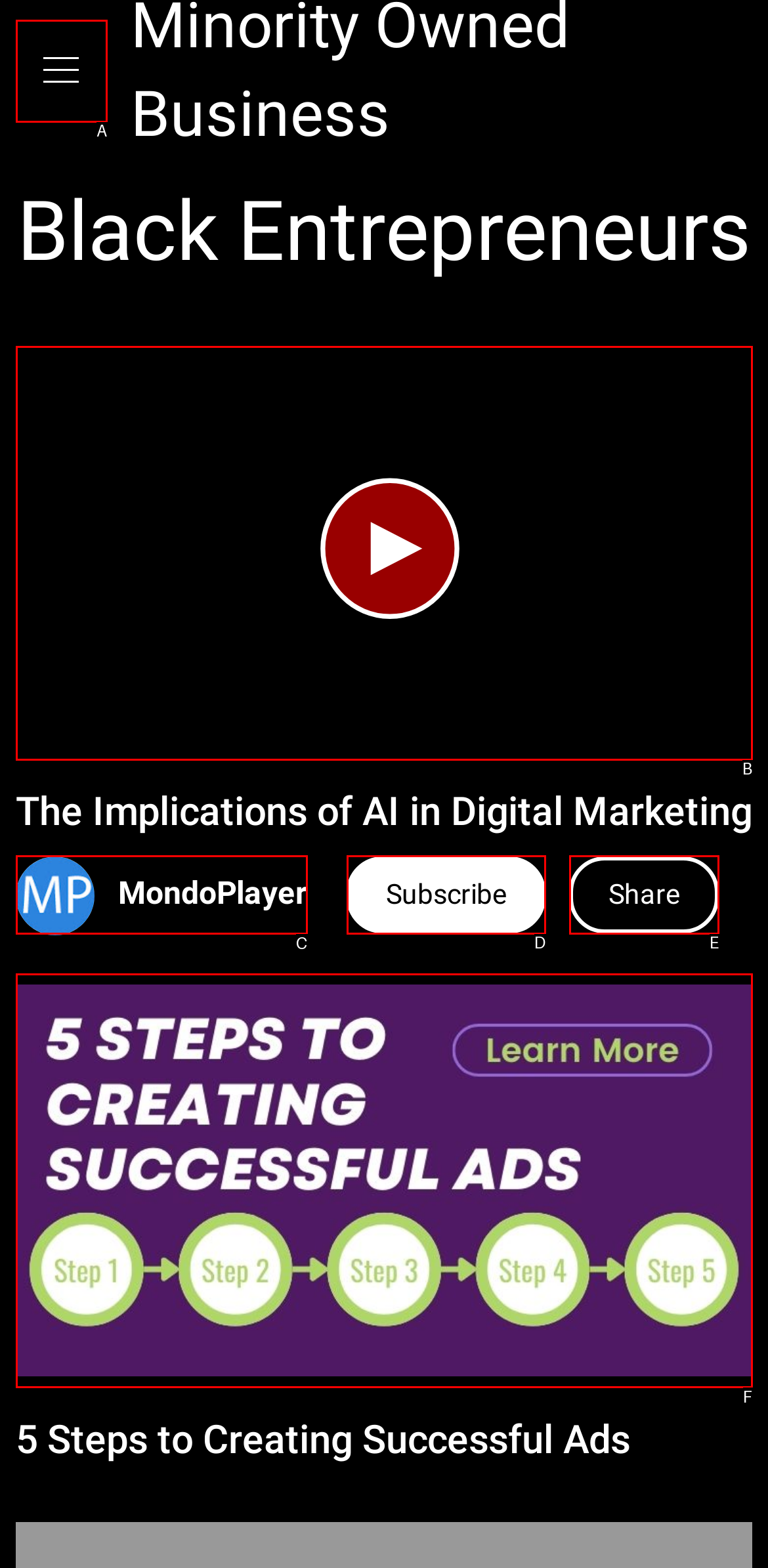Tell me the letter of the HTML element that best matches the description: Subscribe from the provided options.

D